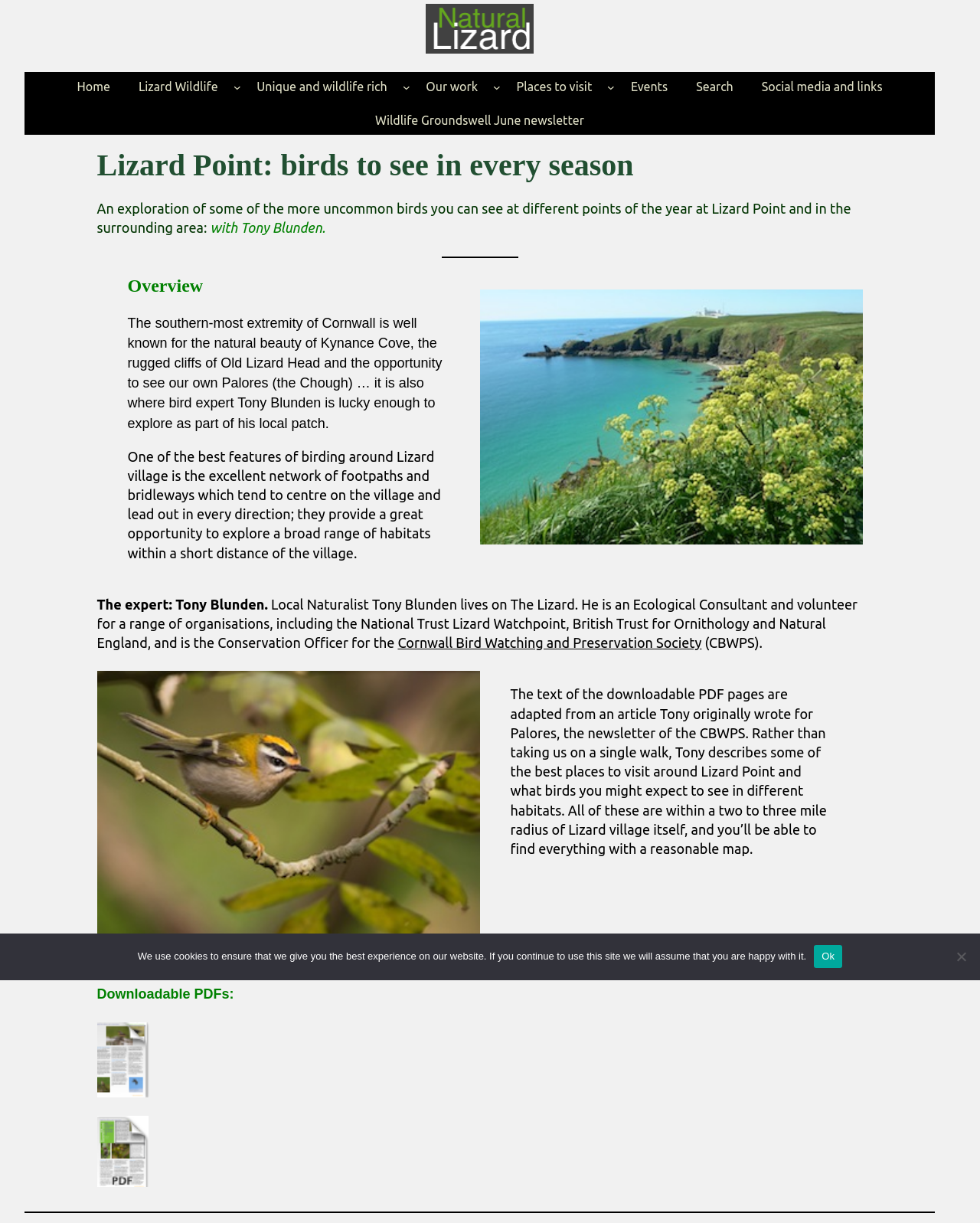What is the name of the bird expert mentioned in the article?
Please answer the question with a single word or phrase, referencing the image.

Tony Blunden